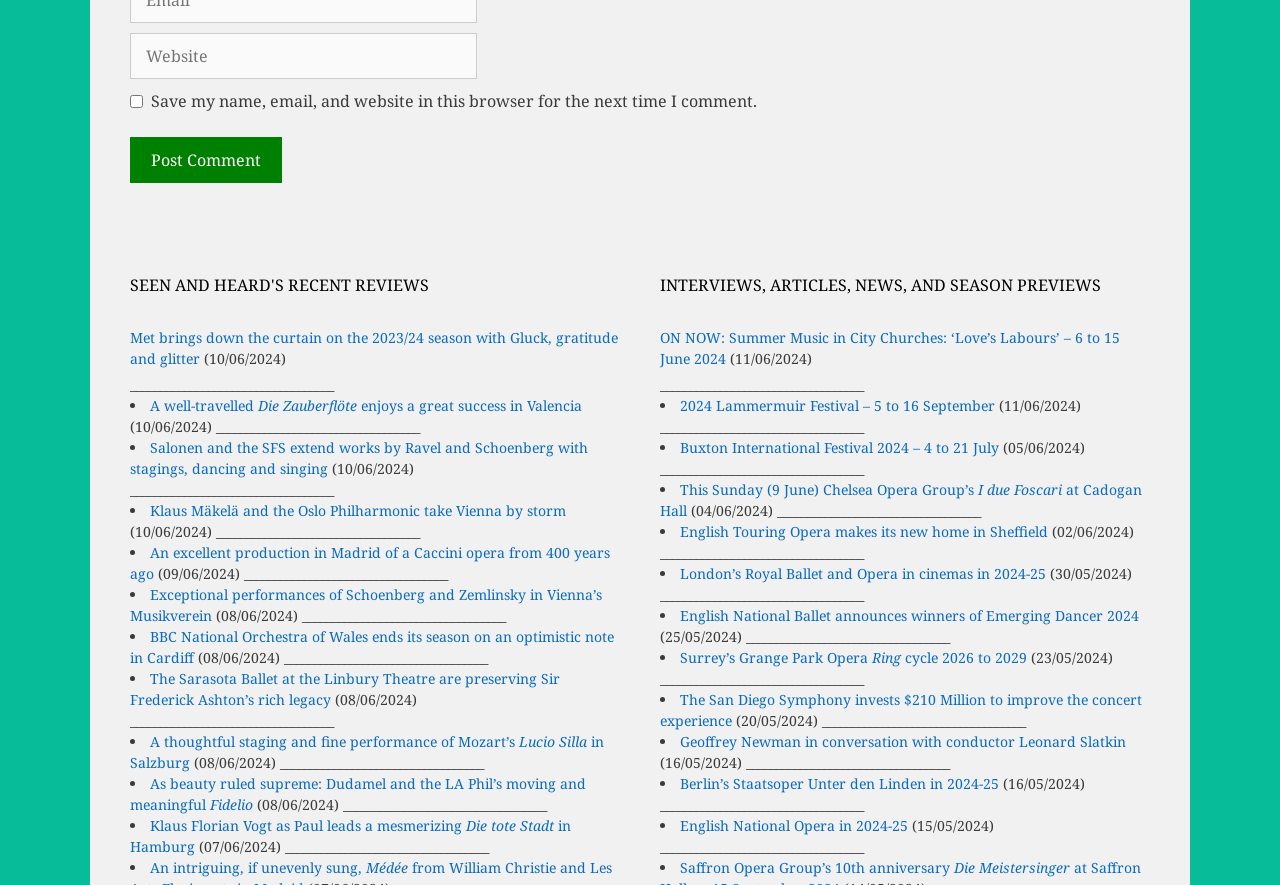Determine the bounding box coordinates of the clickable area required to perform the following instruction: "Check the article of A well-travelled Die Zauberflöte enjoys a great success in Valencia". The coordinates should be represented as four float numbers between 0 and 1: [left, top, right, bottom].

[0.117, 0.448, 0.455, 0.469]